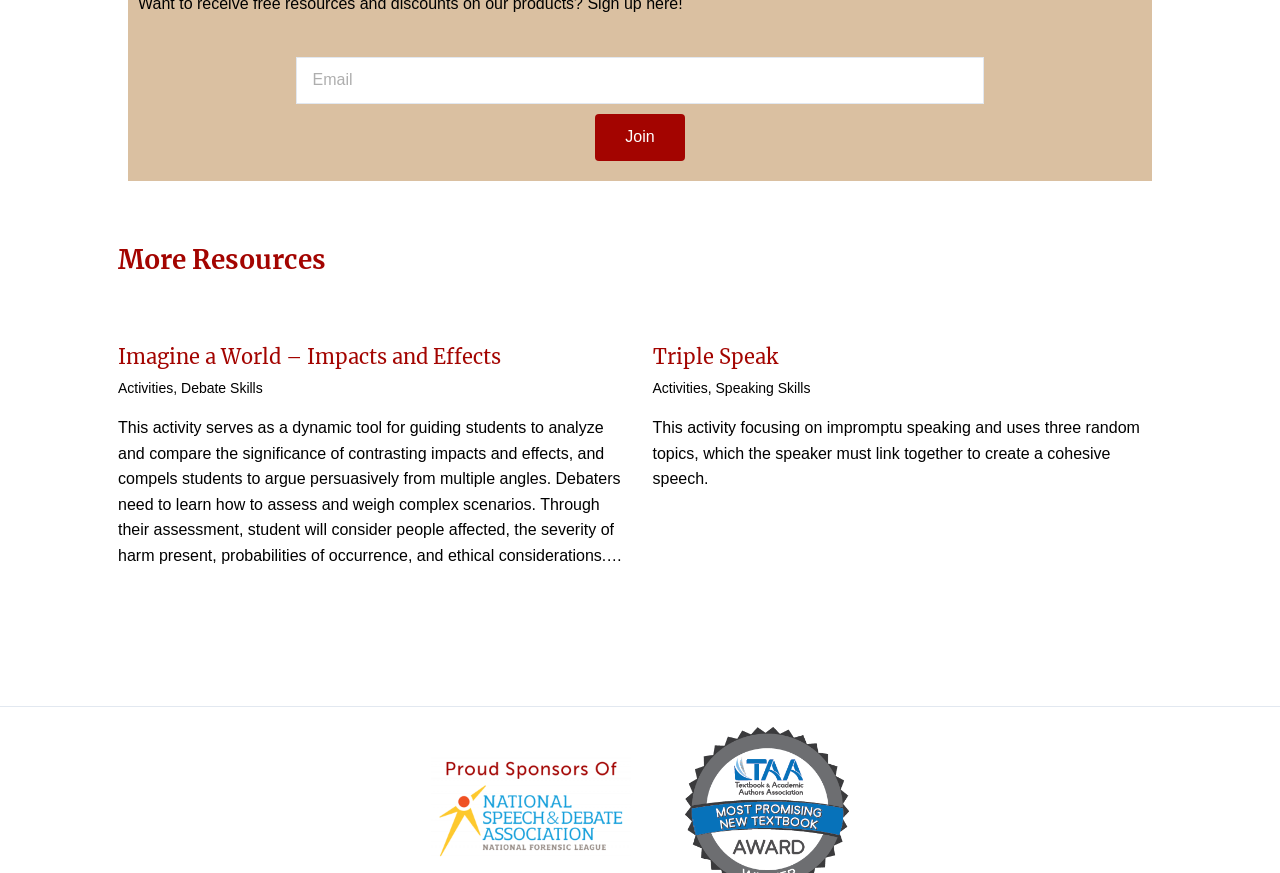Please identify the bounding box coordinates of the area I need to click to accomplish the following instruction: "visit the B-Movie Message Board".

None